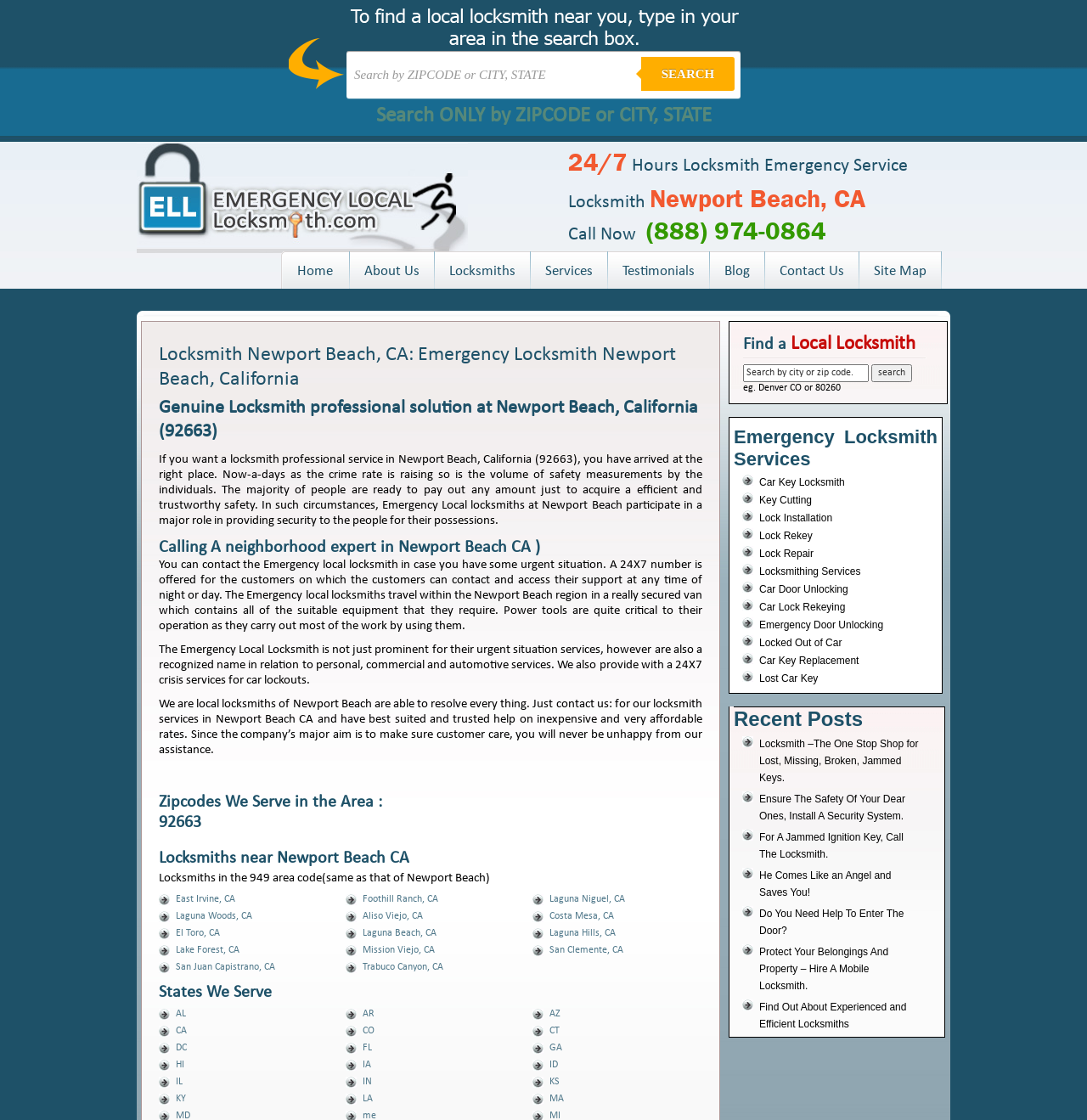What is the zip code served by the locksmith?
Please use the visual content to give a single word or phrase answer.

92663